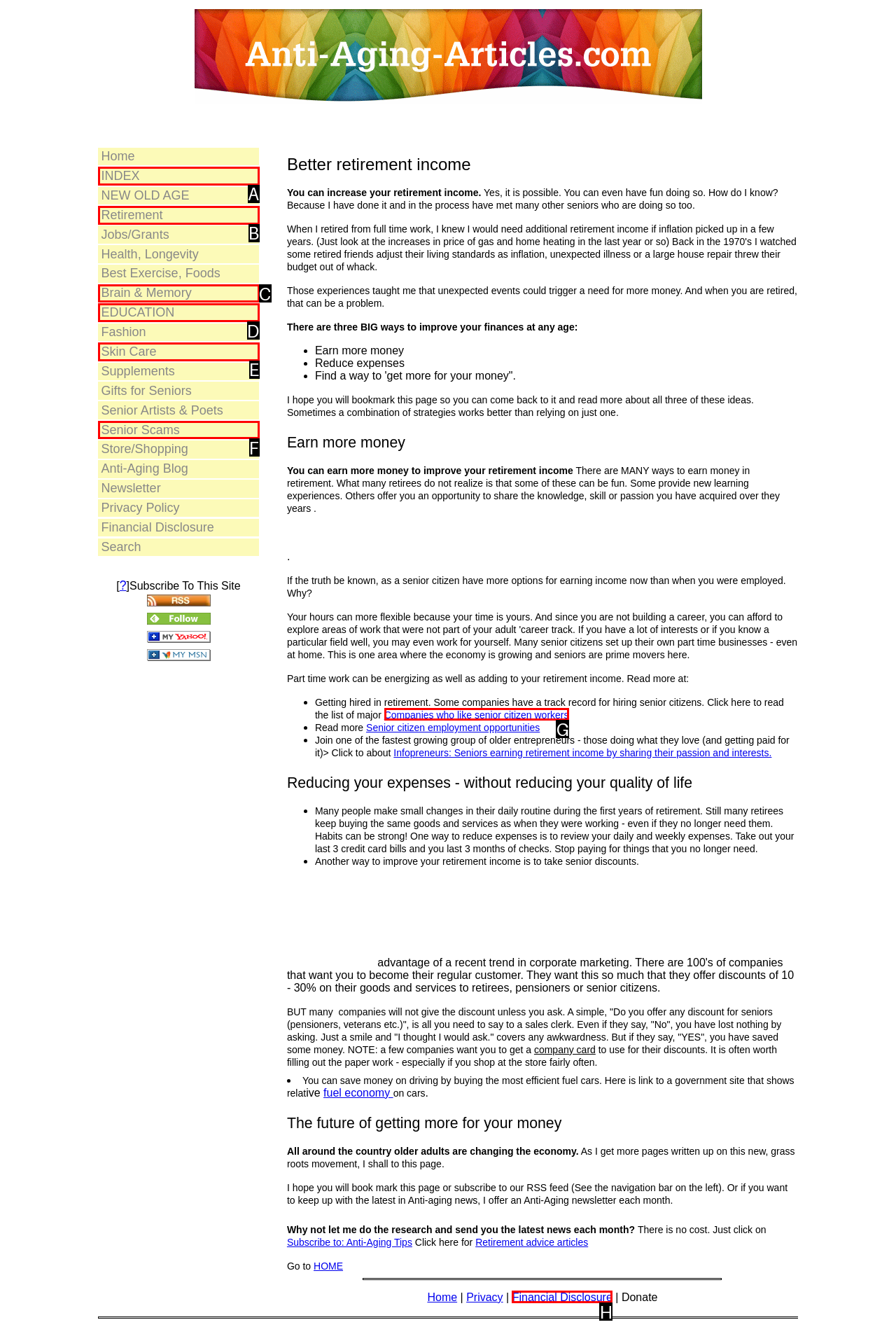For the task "Click on 'Companies who like senior citizen workers'", which option's letter should you click? Answer with the letter only.

G